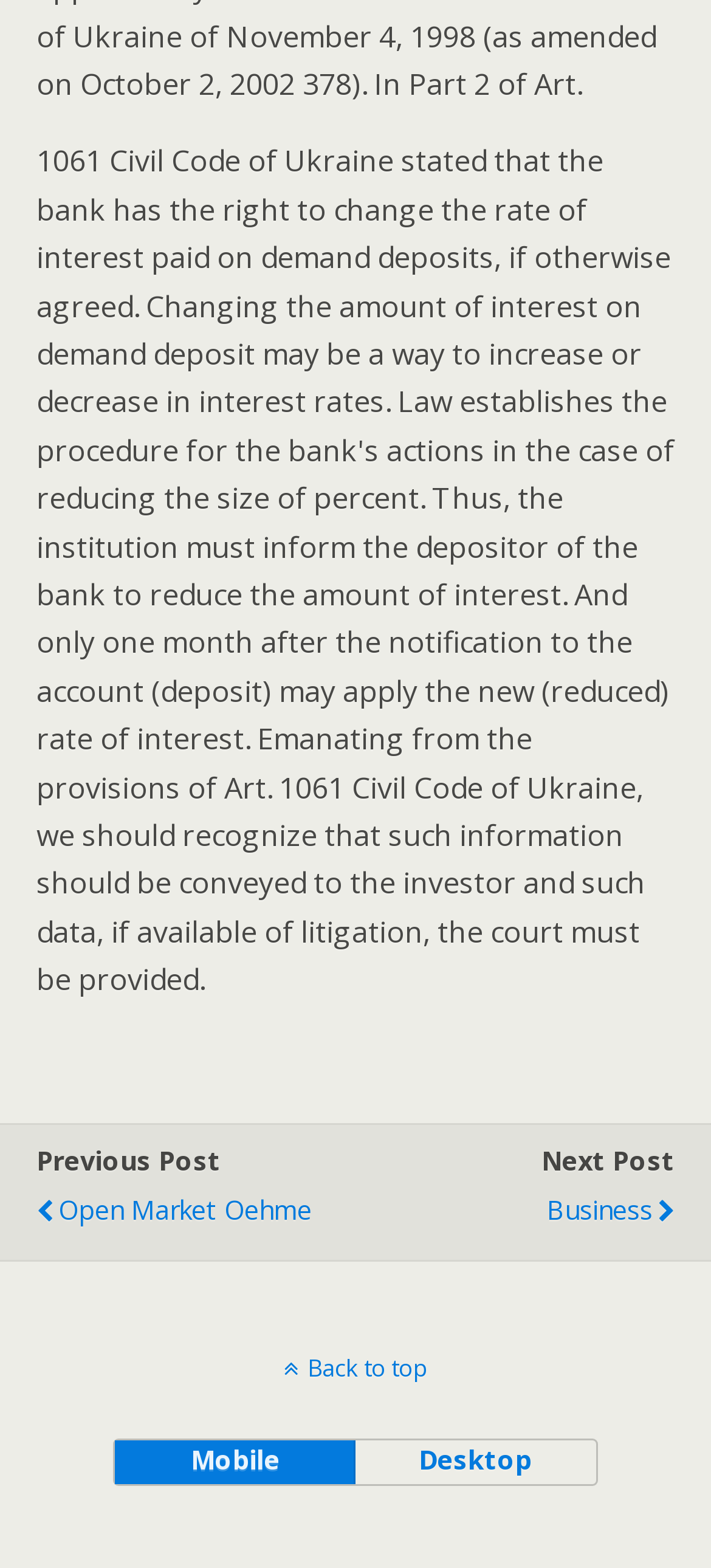How many navigation buttons are there?
Using the picture, provide a one-word or short phrase answer.

2